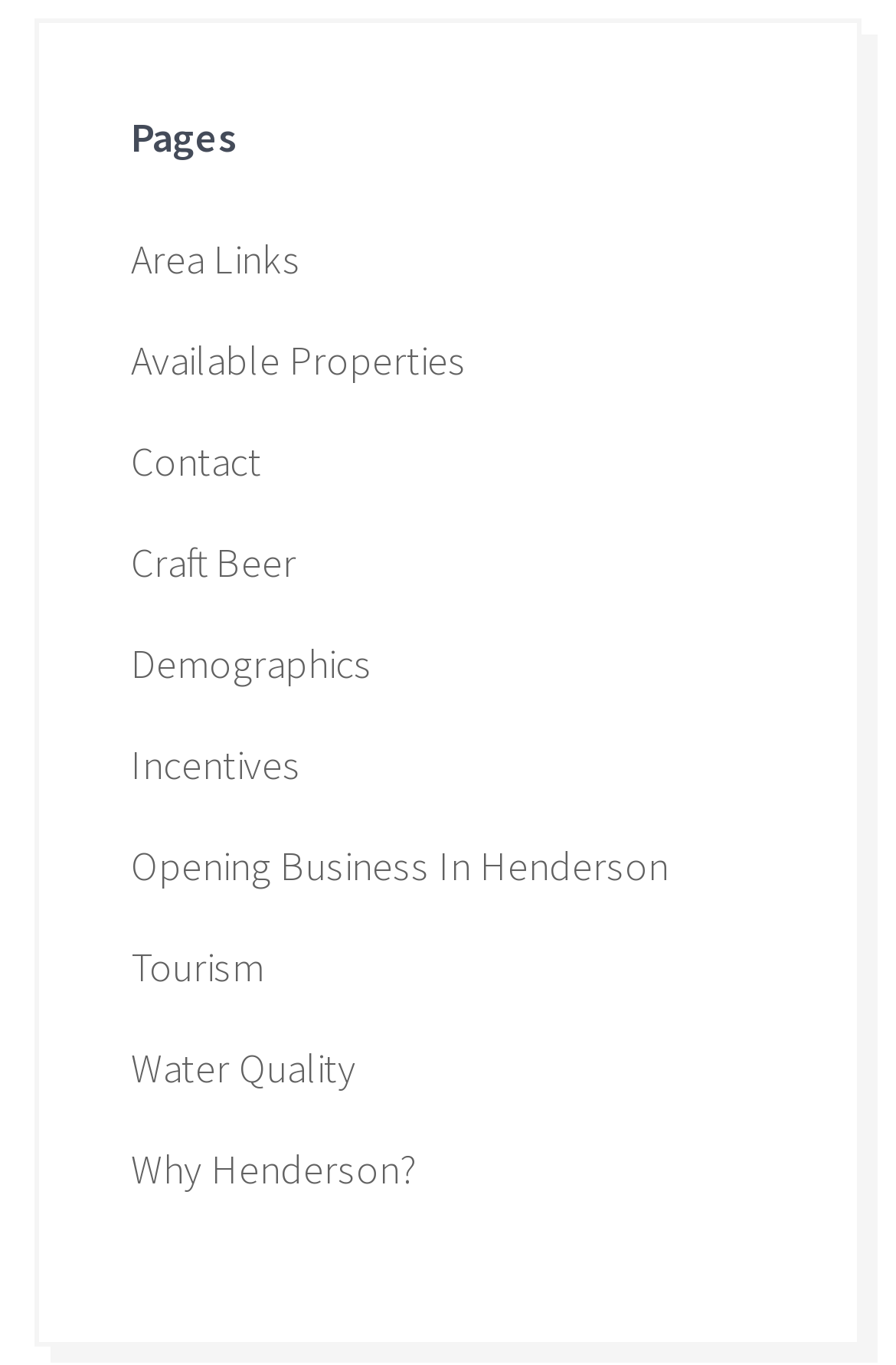Locate the bounding box coordinates of the clickable area needed to fulfill the instruction: "Discover Why Henderson".

[0.146, 0.839, 0.467, 0.876]